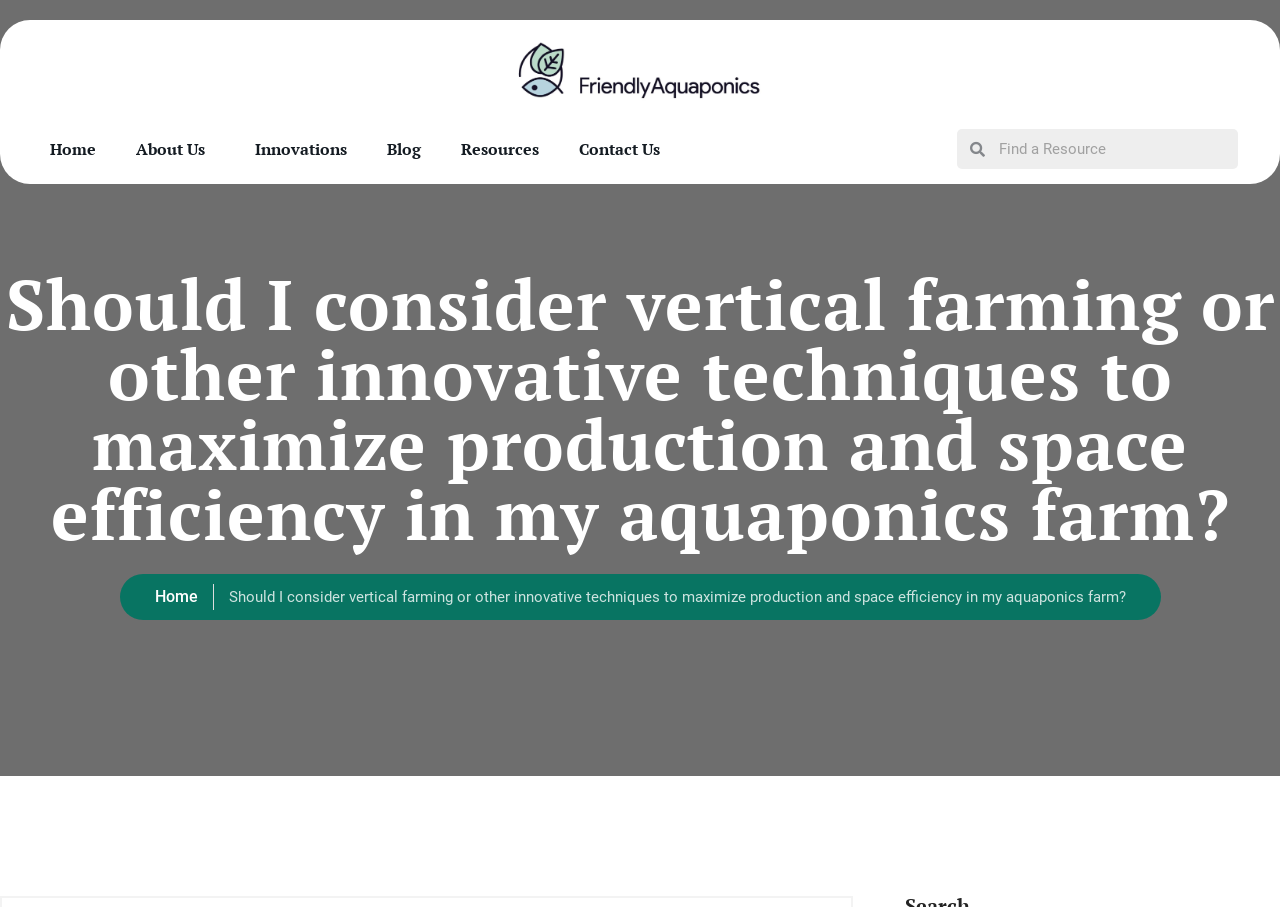How many main navigation links are there?
Based on the image, provide a one-word or brief-phrase response.

5